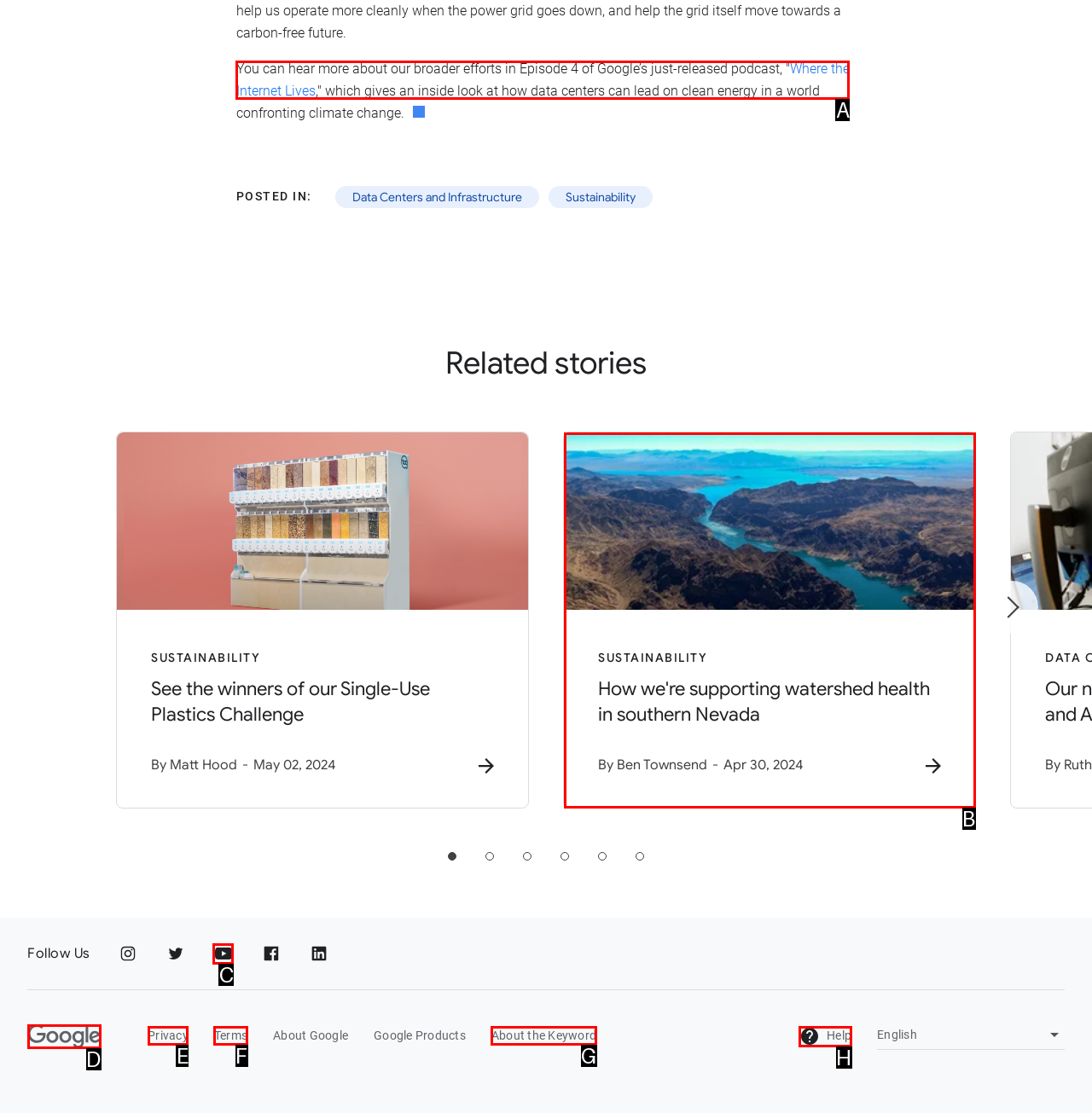Choose the option that aligns with the description: About the Keyword
Respond with the letter of the chosen option directly.

G